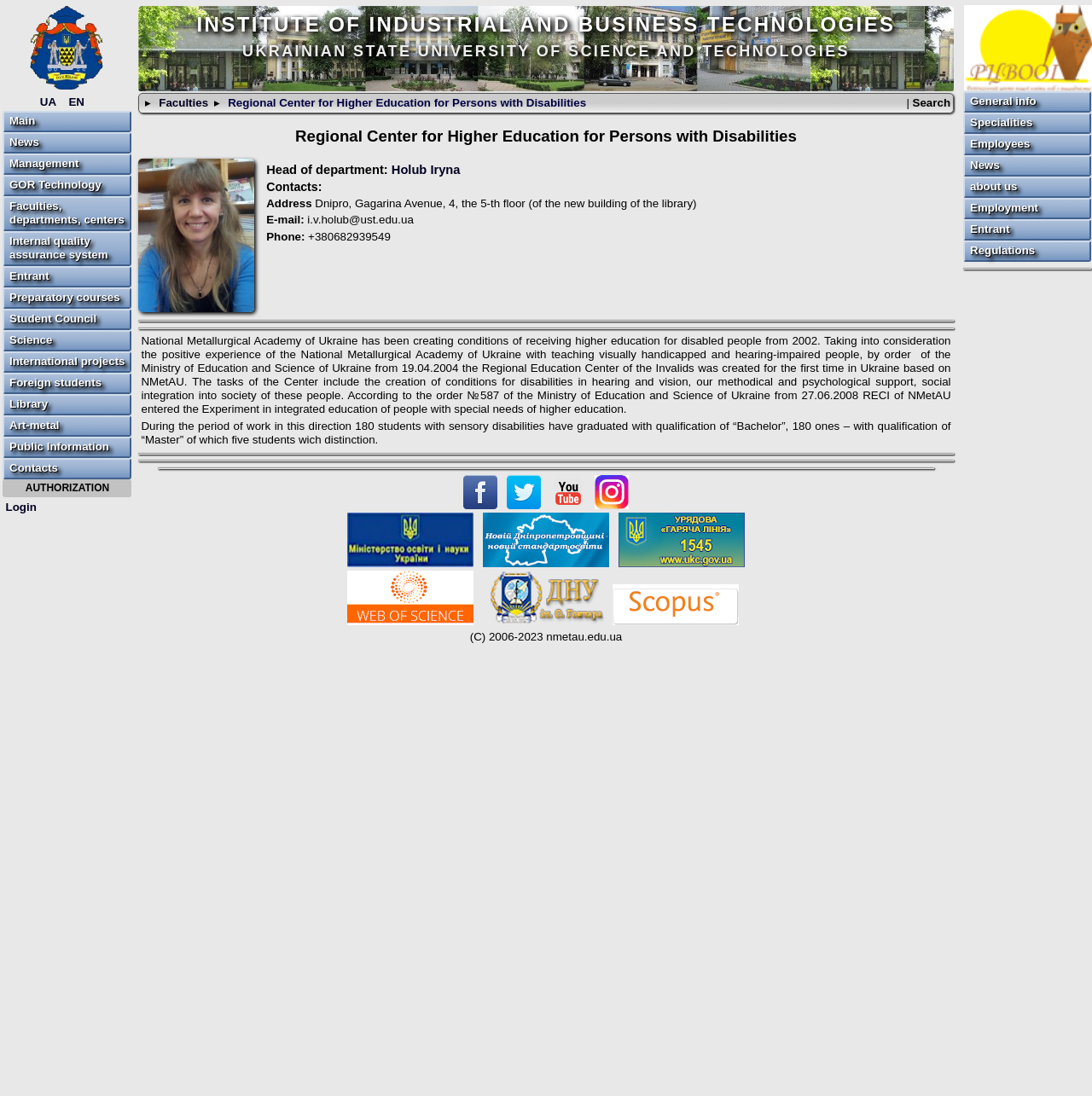What is the purpose of the Regional Center for Higher Education for Persons with Disabilities?
Utilize the information in the image to give a detailed answer to the question.

I found the answer by reading the text on the webpage, which explains the tasks of the Center, including creating conditions for disabilities in hearing and vision, providing methodical and psychological support, and social integration into society of people with disabilities.